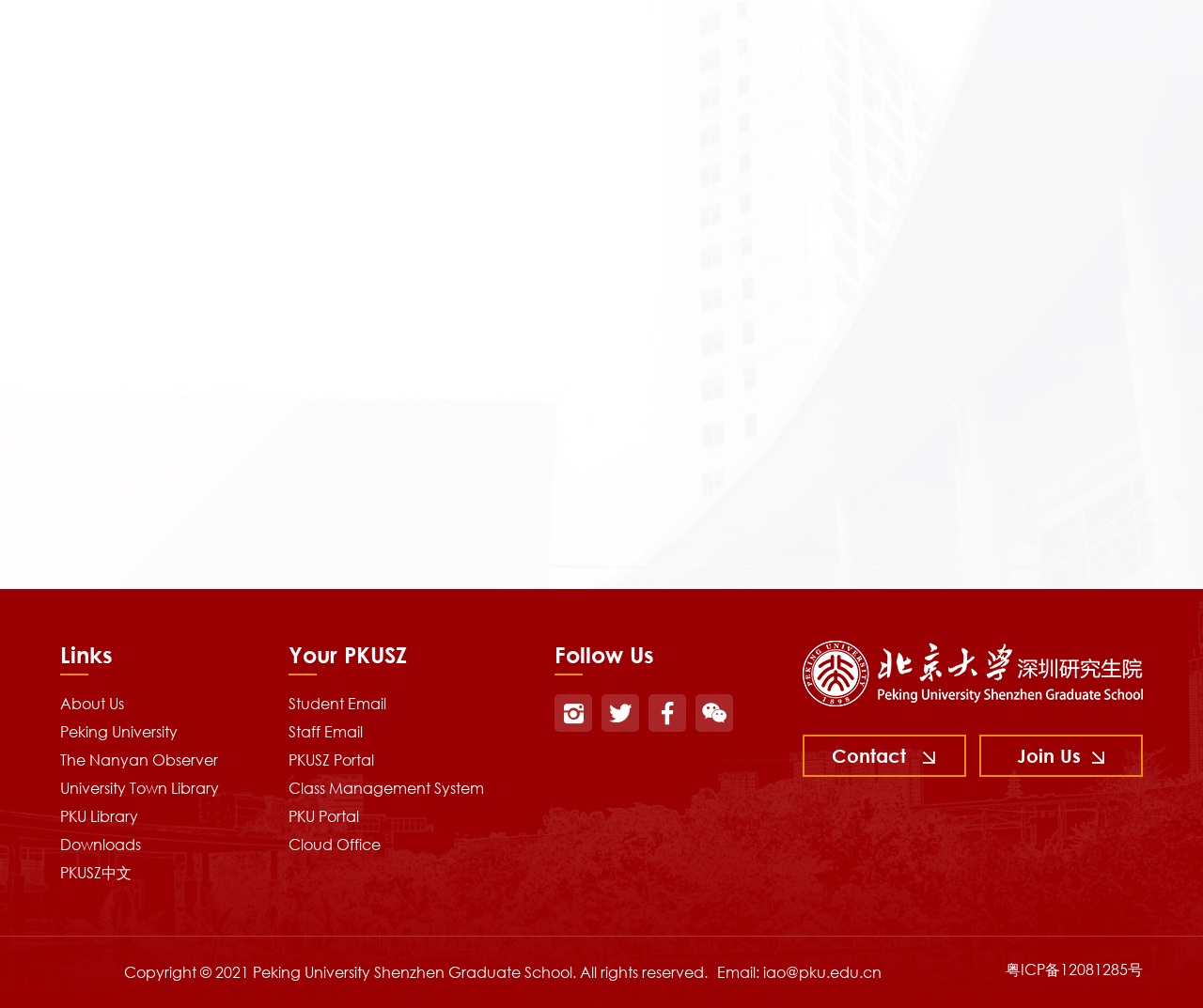Please predict the bounding box coordinates of the element's region where a click is necessary to complete the following instruction: "Read the latest news". The coordinates should be represented by four float numbers between 0 and 1, i.e., [left, top, right, bottom].

[0.05, 0.114, 0.455, 0.184]